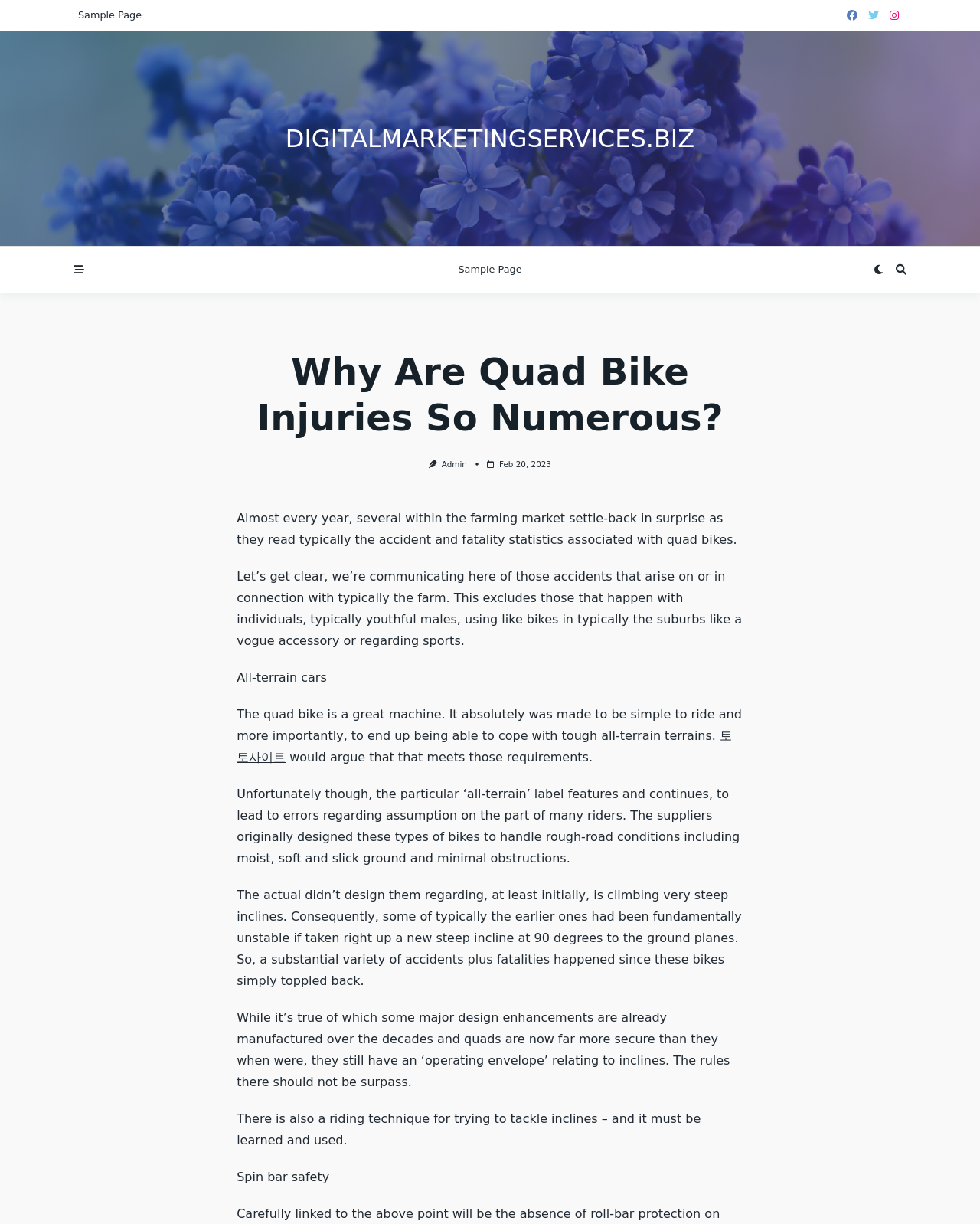Find the bounding box of the UI element described as: "digitalmarketingservices.biz". The bounding box coordinates should be given as four float values between 0 and 1, i.e., [left, top, right, bottom].

[0.291, 0.101, 0.709, 0.125]